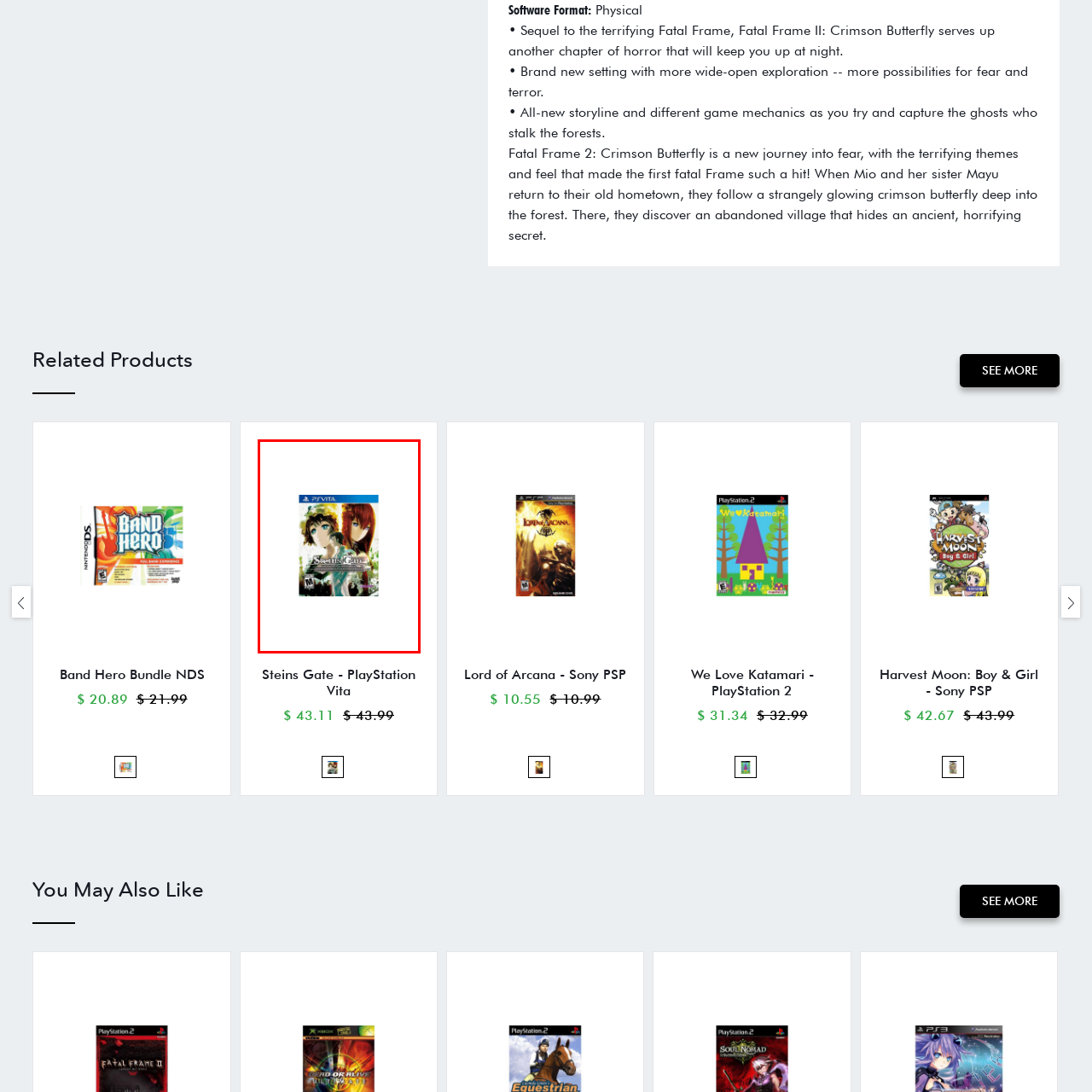Observe the image within the red outline and respond to the ensuing question with a detailed explanation based on the visual aspects of the image: 
What genre is hinted at by the abstract background?

The vibrant, abstract background of the game cover hints at themes of science fiction, which is a common genre associated with time travel and complex storytelling, as mentioned in the caption.